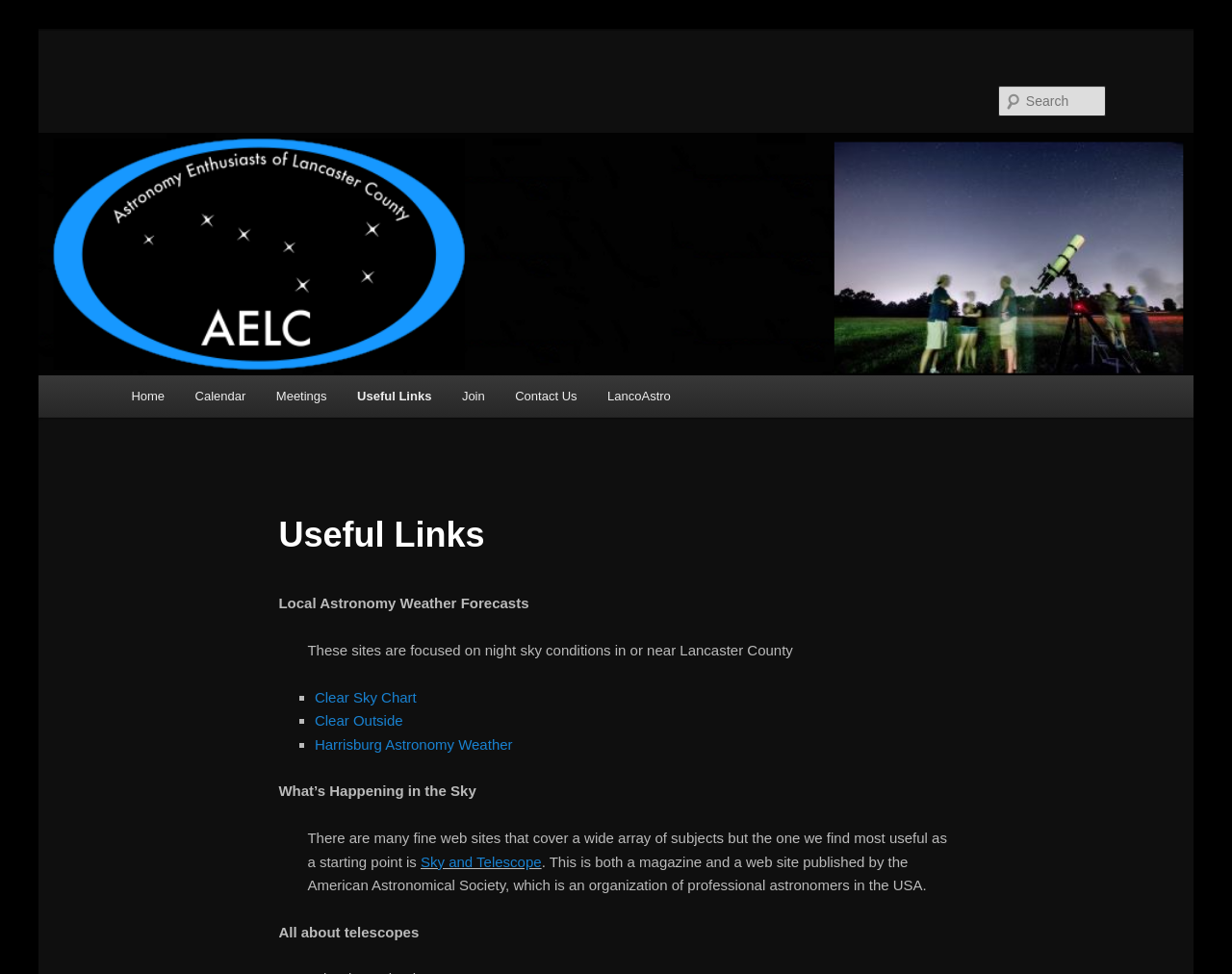What is the name of the magazine and website mentioned in the 'What’s Happening in the Sky' section?
We need a detailed and exhaustive answer to the question. Please elaborate.

The text in the 'What’s Happening in the Sky' section mentions Sky and Telescope as a magazine and website that provides information about astronomy. This suggests that the website is recommending Sky and Telescope as a reliable source of astronomy-related information.